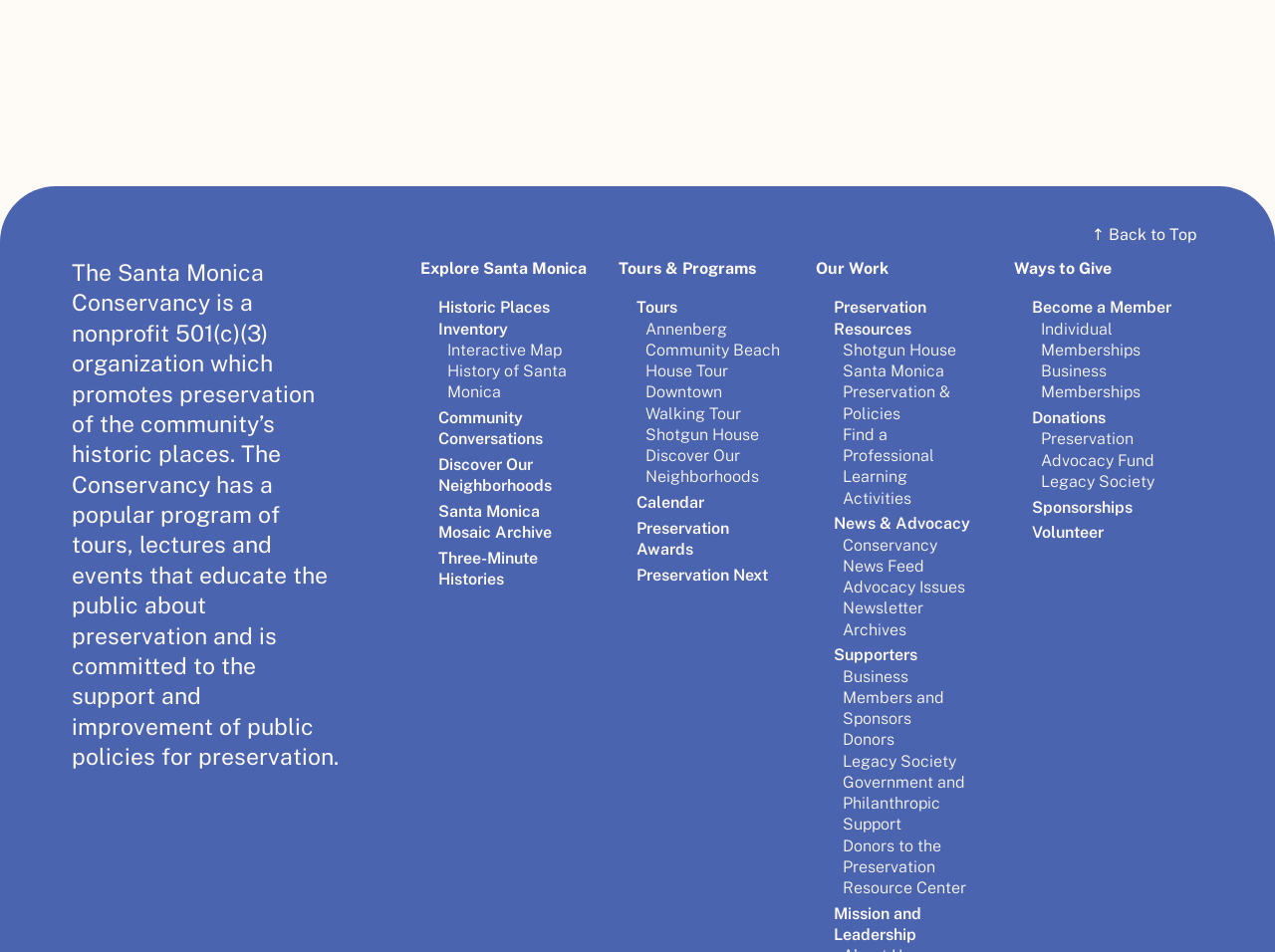What is the purpose of the 'Tours & Programs' section?
Identify the answer in the screenshot and reply with a single word or phrase.

To educate the public